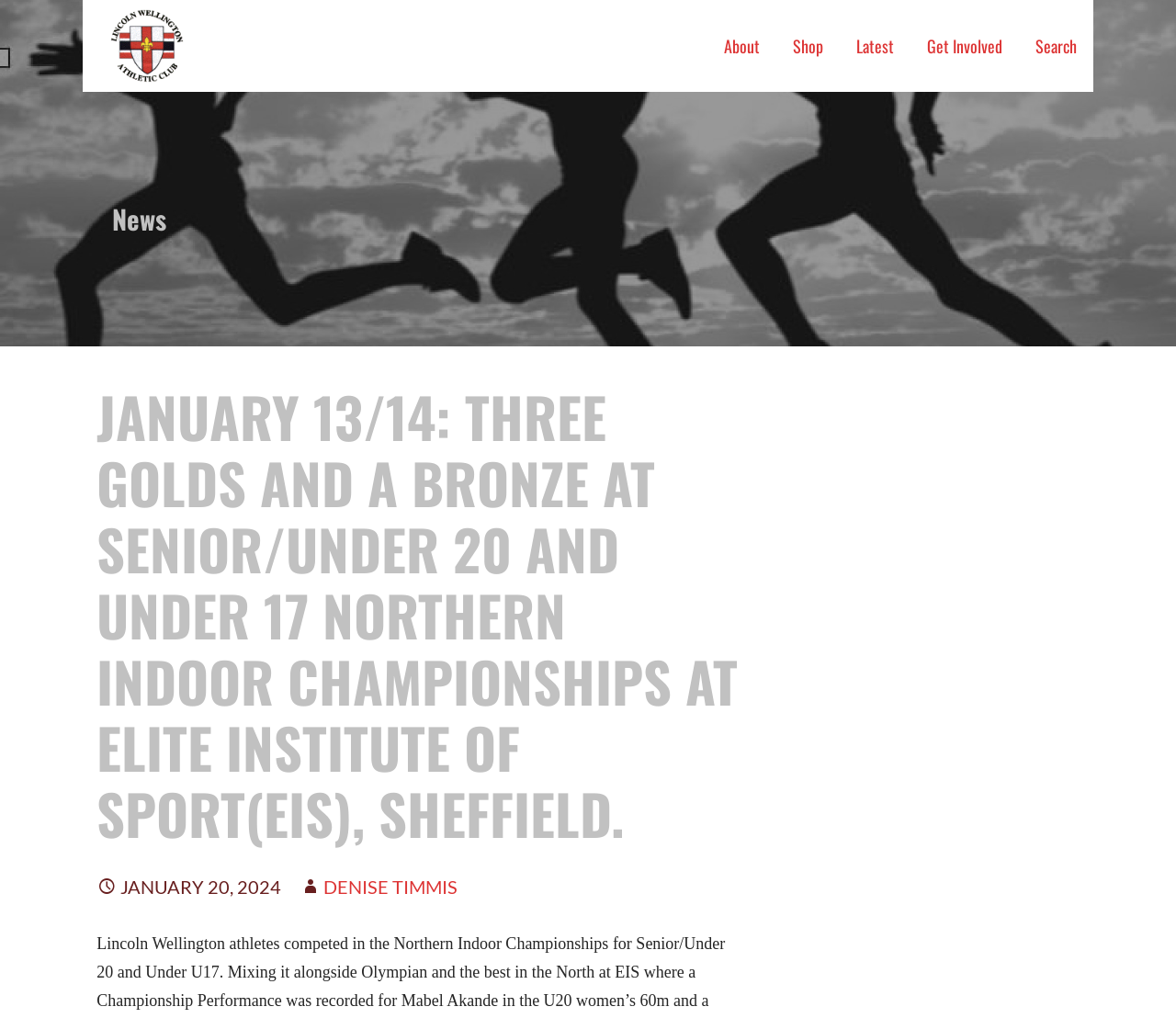Please identify the bounding box coordinates for the region that you need to click to follow this instruction: "go to About page".

[0.602, 0.0, 0.66, 0.09]